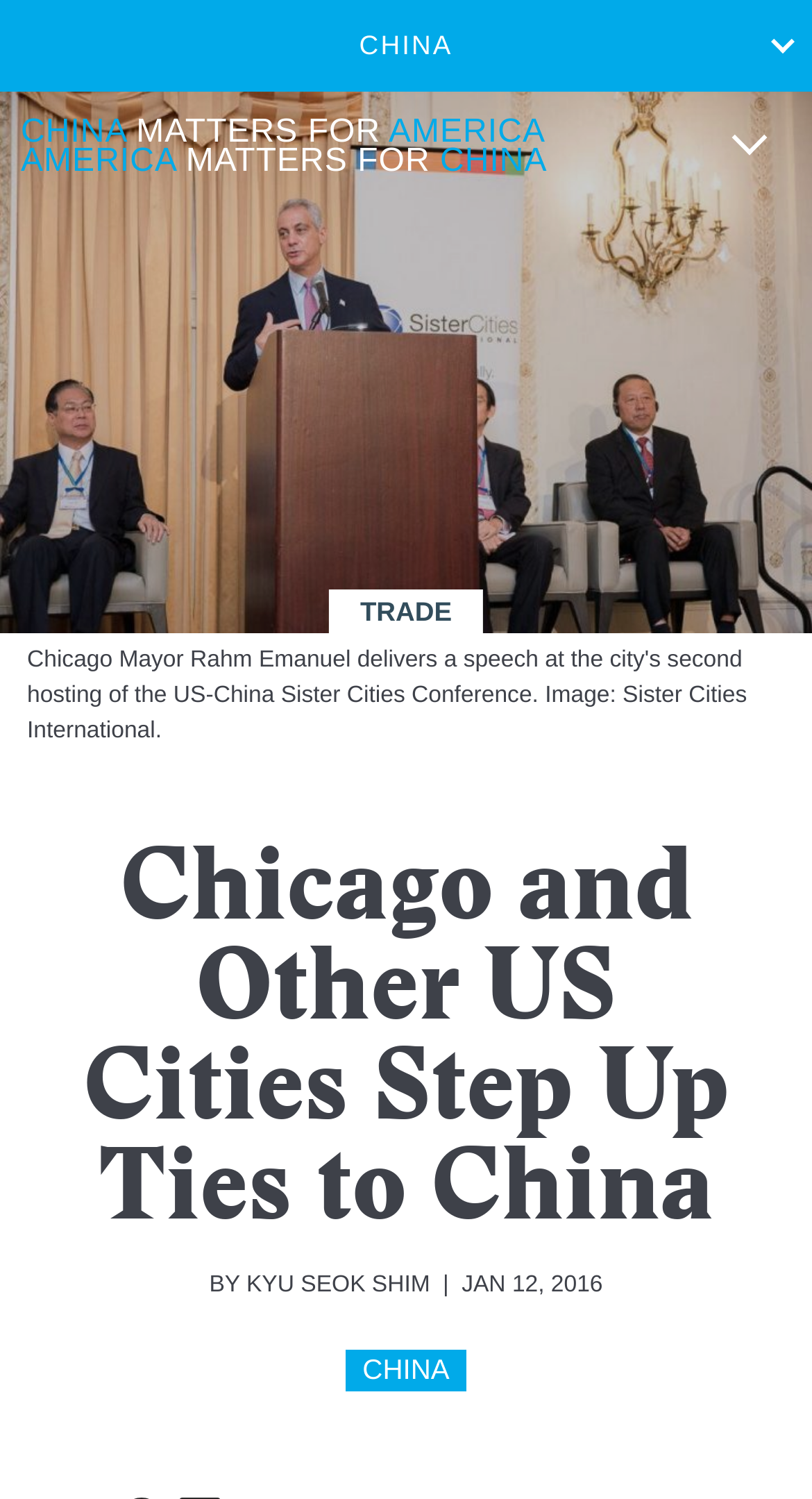How many links are there in the article?
Look at the screenshot and respond with one word or a short phrase.

4